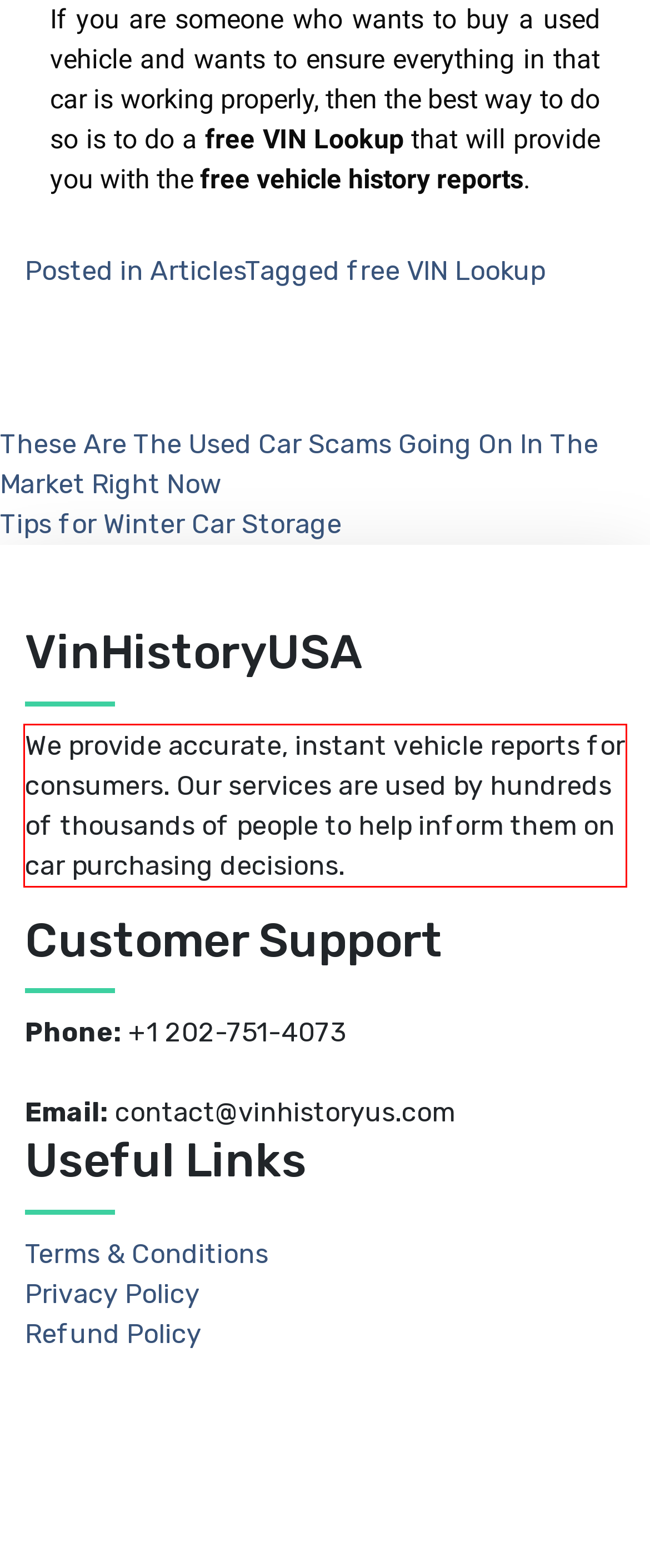The screenshot you have been given contains a UI element surrounded by a red rectangle. Use OCR to read and extract the text inside this red rectangle.

We provide accurate, instant vehicle reports for consumers. Our services are used by hundreds of thousands of people to help inform them on car purchasing decisions.